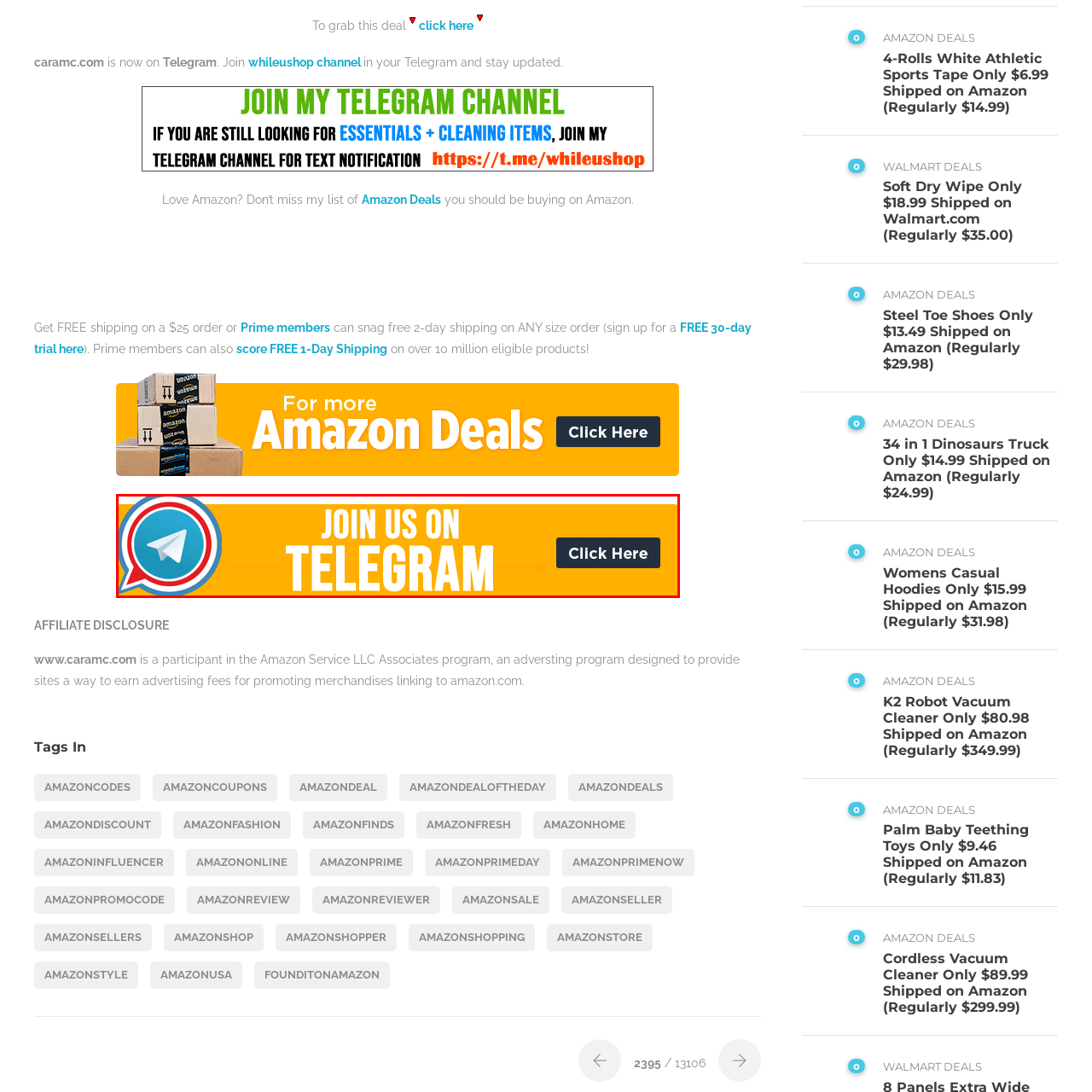Inspect the section within the red border, What is the purpose of the button in the image? Provide a one-word or one-phrase answer.

To direct users to take action